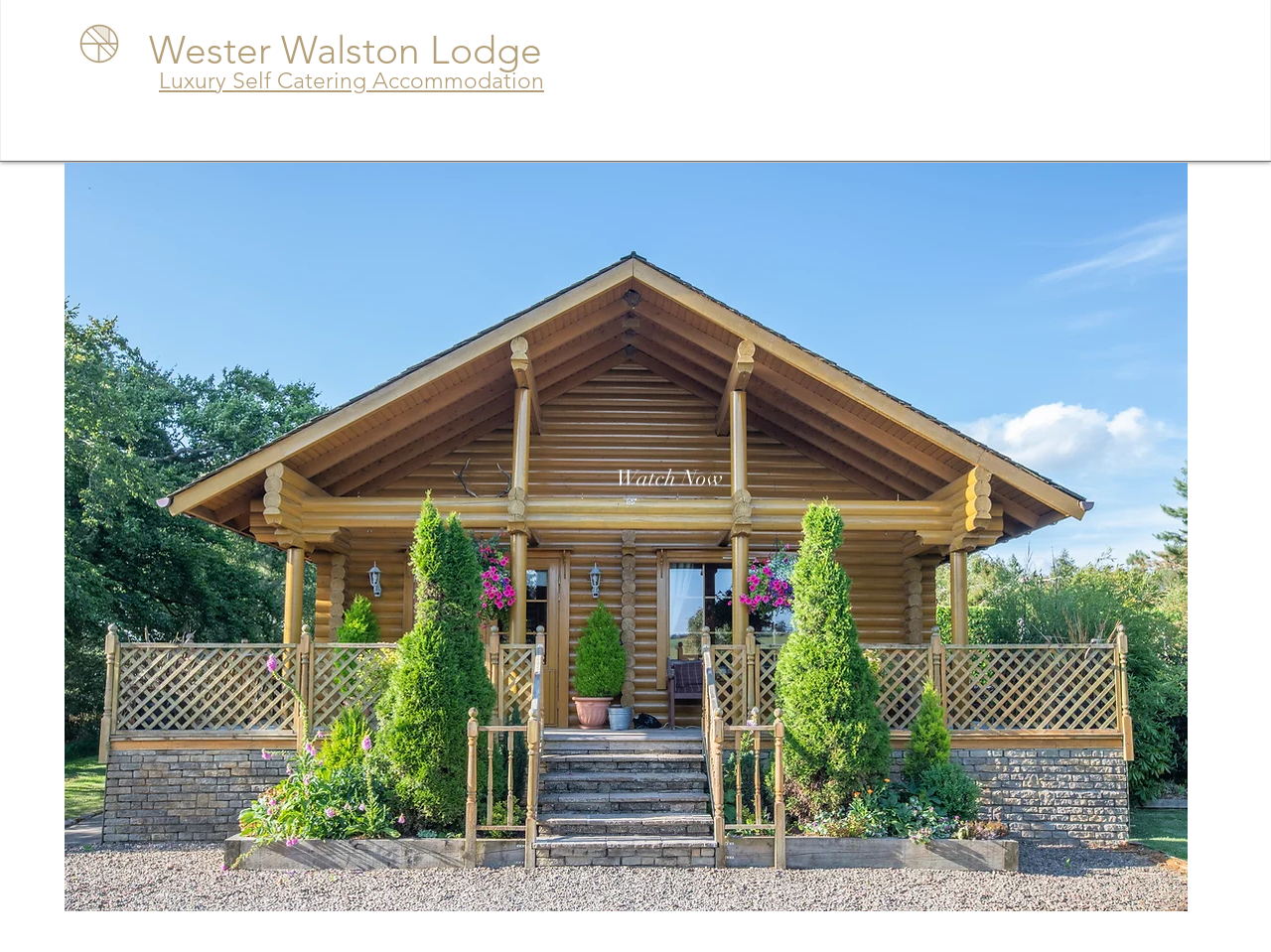What type of accommodation is offered?
Please answer using one word or phrase, based on the screenshot.

Luxury Self Catering